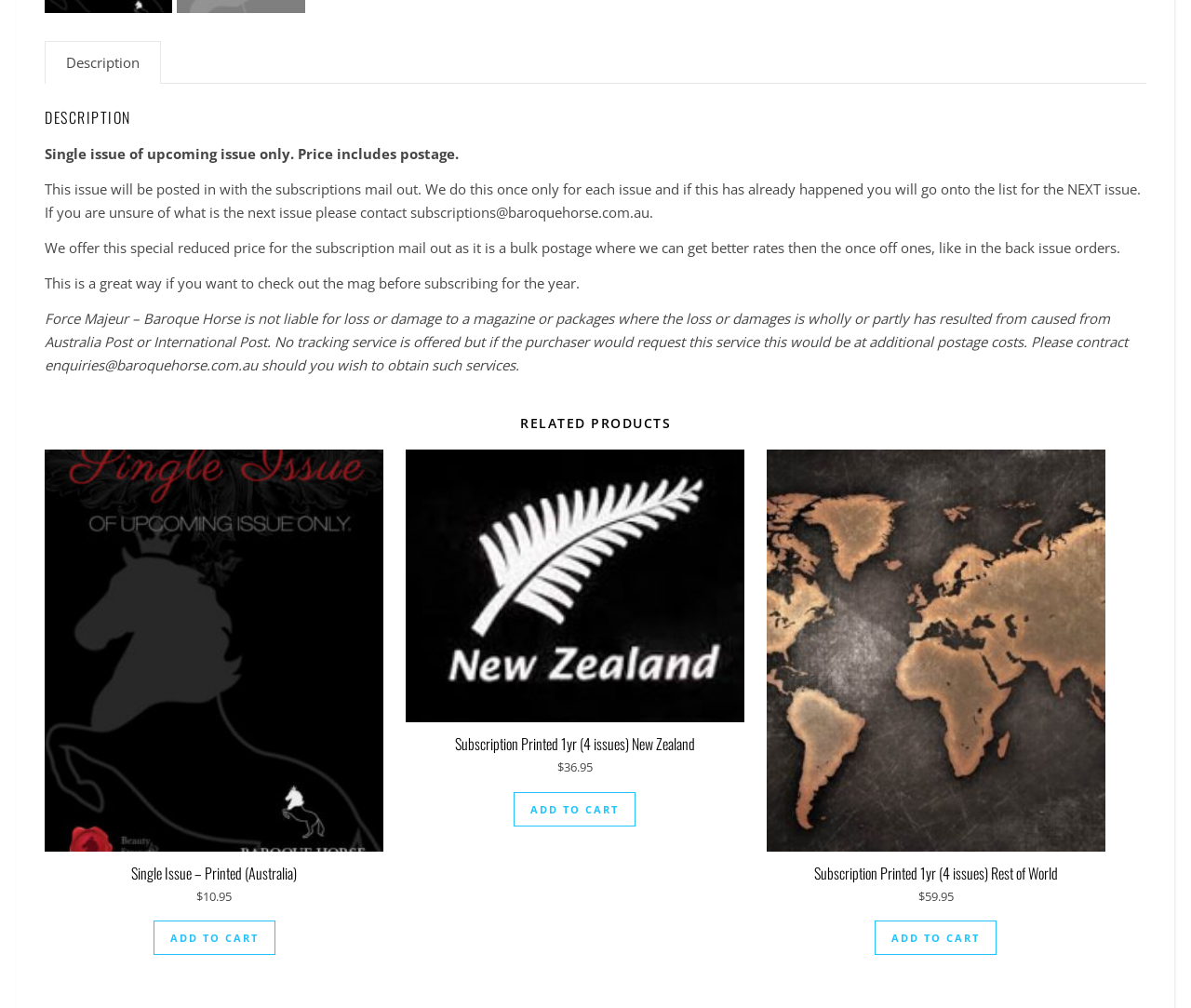Identify the bounding box for the UI element that is described as follows: "Description".

[0.038, 0.041, 0.134, 0.083]